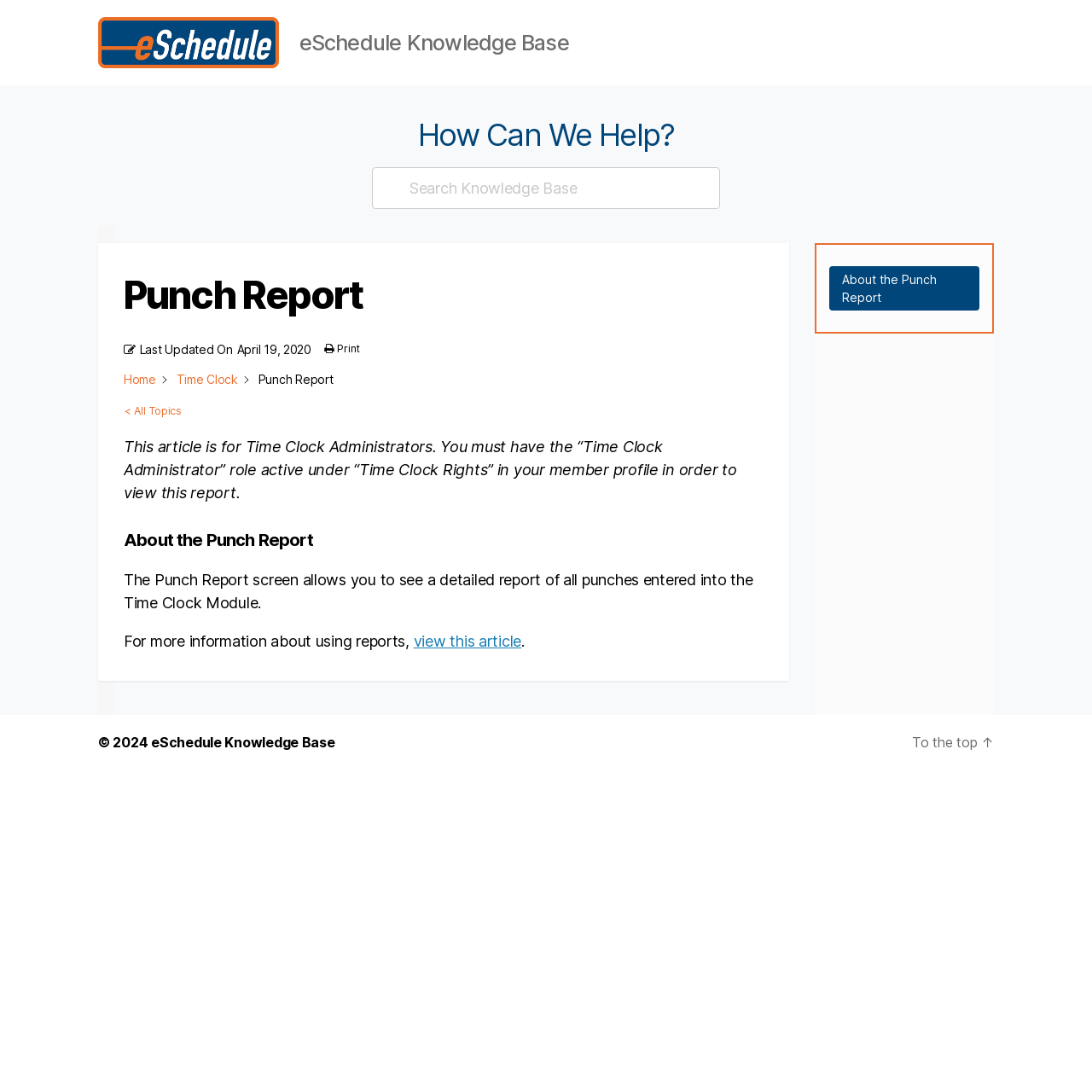What is the last updated date of the webpage?
Please interpret the details in the image and answer the question thoroughly.

The webpage displays the last updated date as April 19, 2020, which is indicated by the time element with the text 'April 19, 2020' inside the article element.